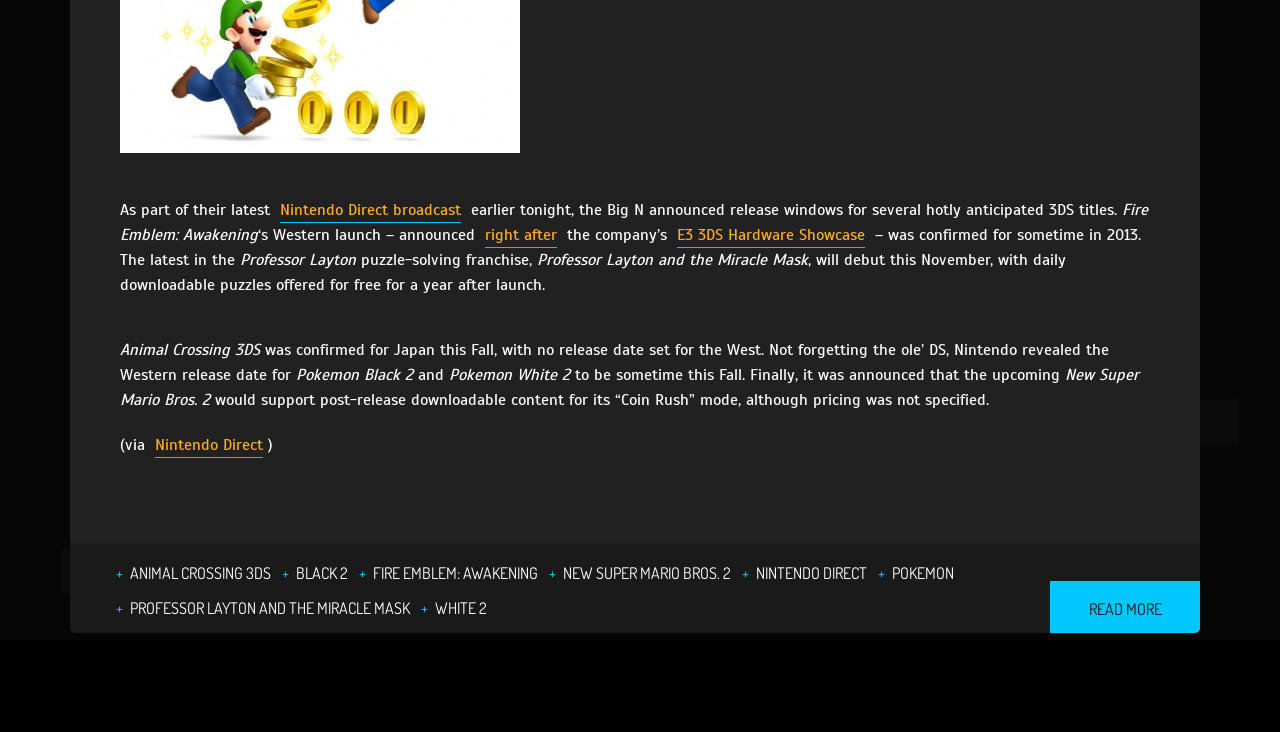Bounding box coordinates are specified in the format (top-left x, top-left y, bottom-right x, bottom-right y). All values are floating point numbers bounded between 0 and 1. Please provide the bounding box coordinate of the region this sentence describes: white 2

[0.332, 0.81, 0.388, 0.851]